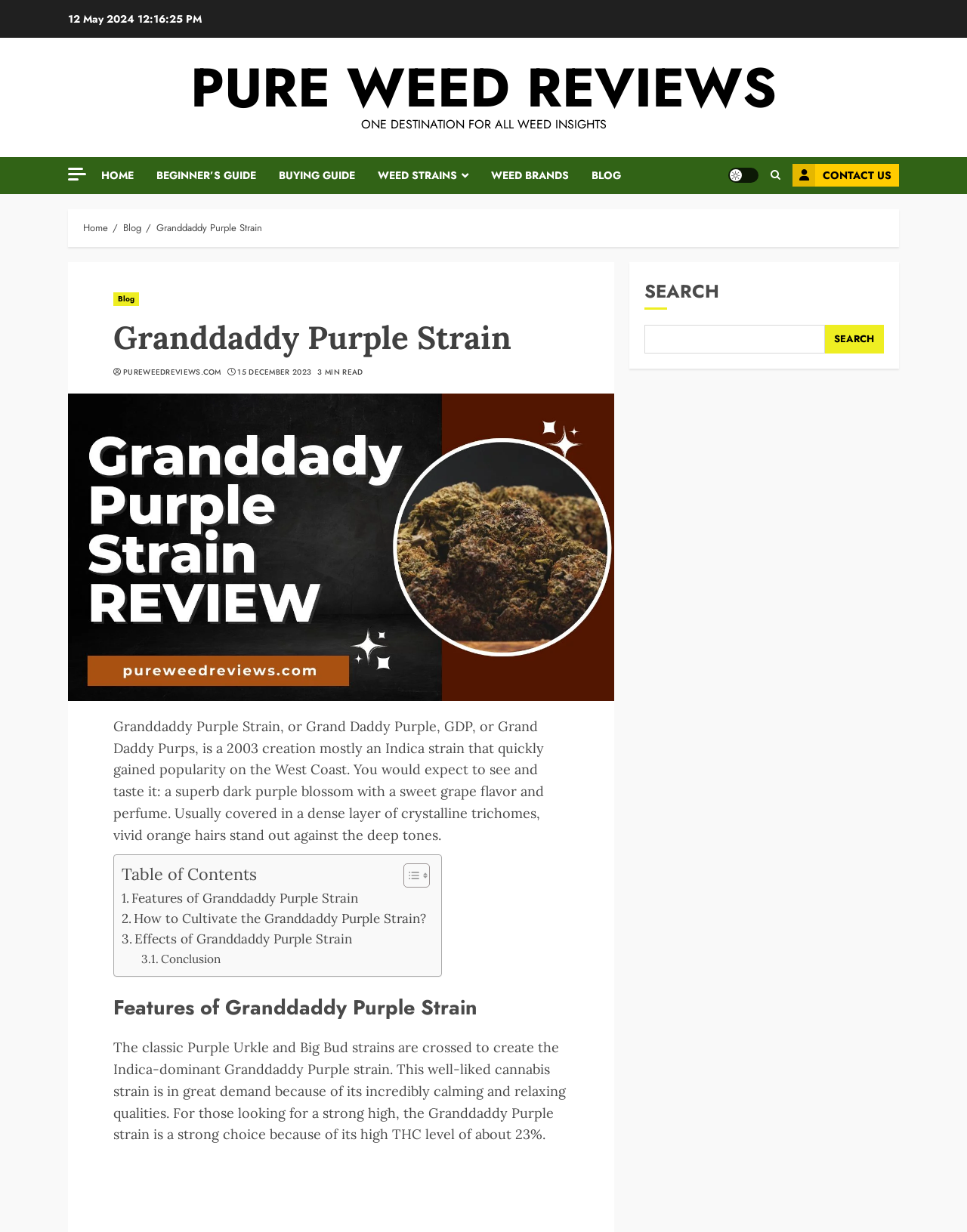Could you provide the bounding box coordinates for the portion of the screen to click to complete this instruction: "Toggle the table of contents"?

[0.406, 0.7, 0.441, 0.721]